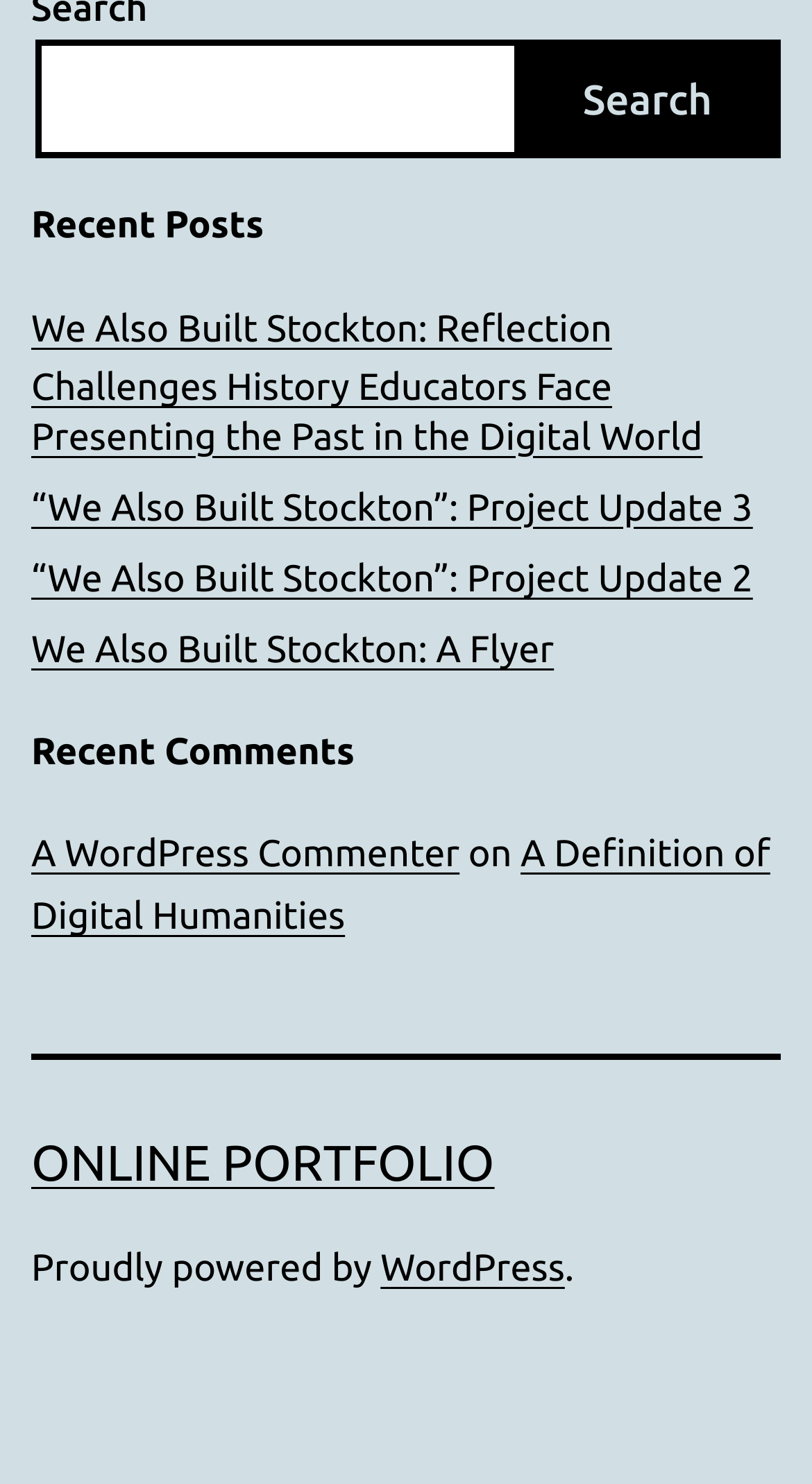Please determine the bounding box coordinates for the UI element described as: "We Also Built Stockton: Reflection".

[0.038, 0.206, 0.754, 0.239]